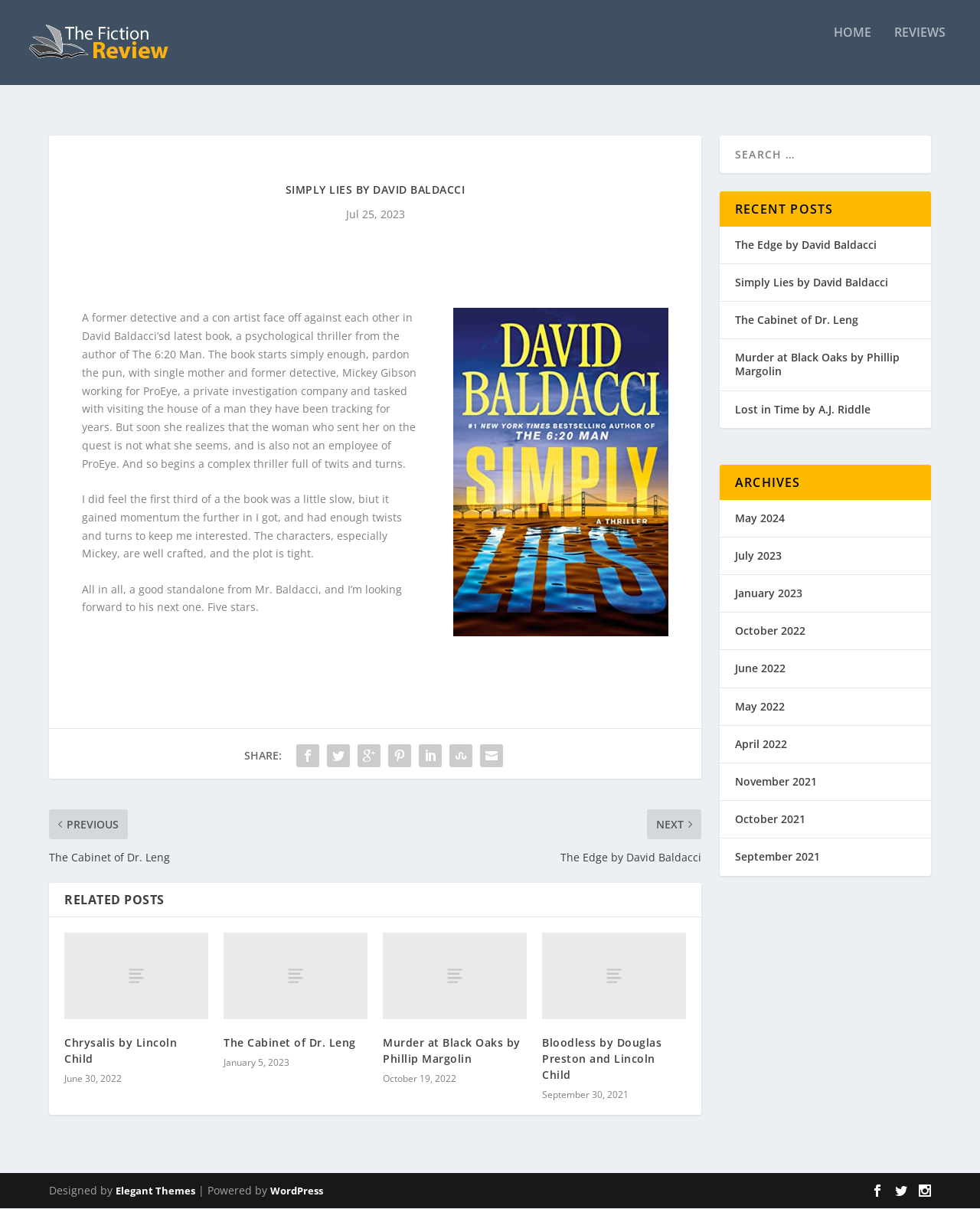What is the title of the book being reviewed? From the image, respond with a single word or brief phrase.

Simply Lies